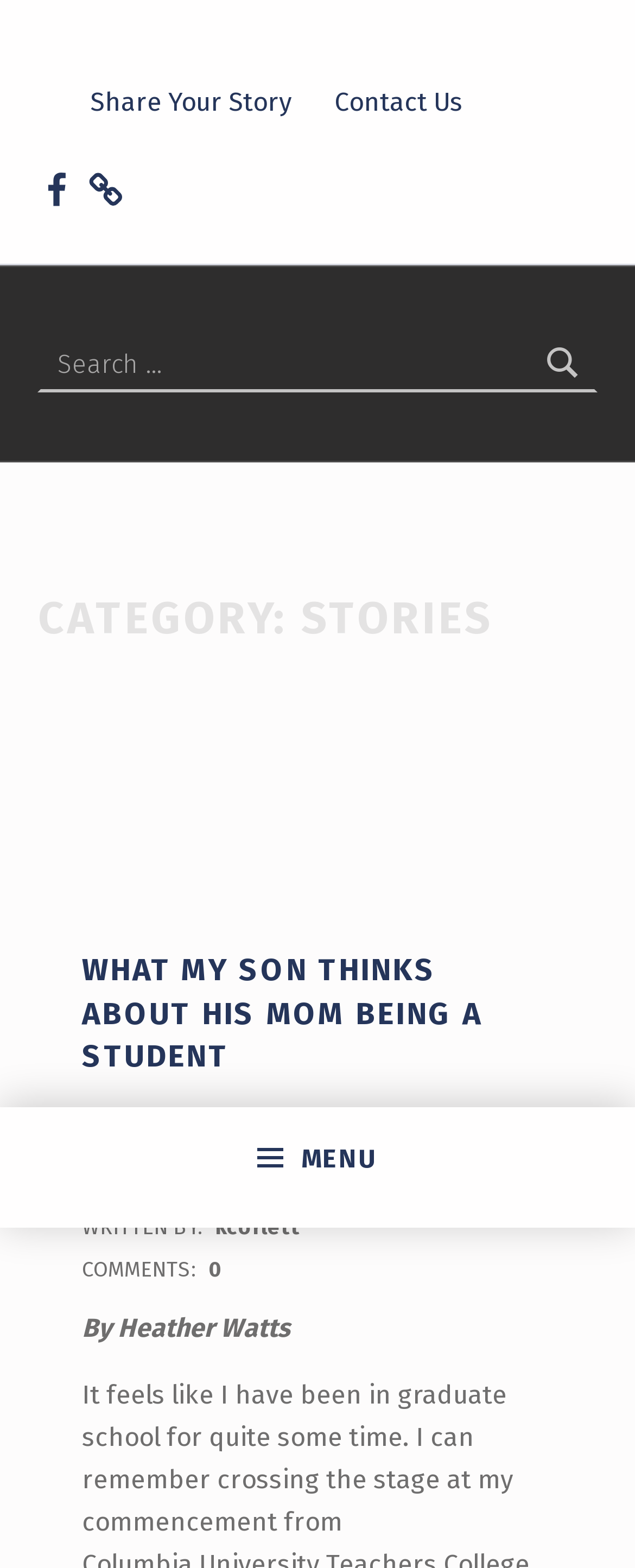Identify the bounding box coordinates of the clickable section necessary to follow the following instruction: "Search for something". The coordinates should be presented as four float numbers from 0 to 1, i.e., [left, top, right, bottom].

[0.06, 0.213, 0.94, 0.25]